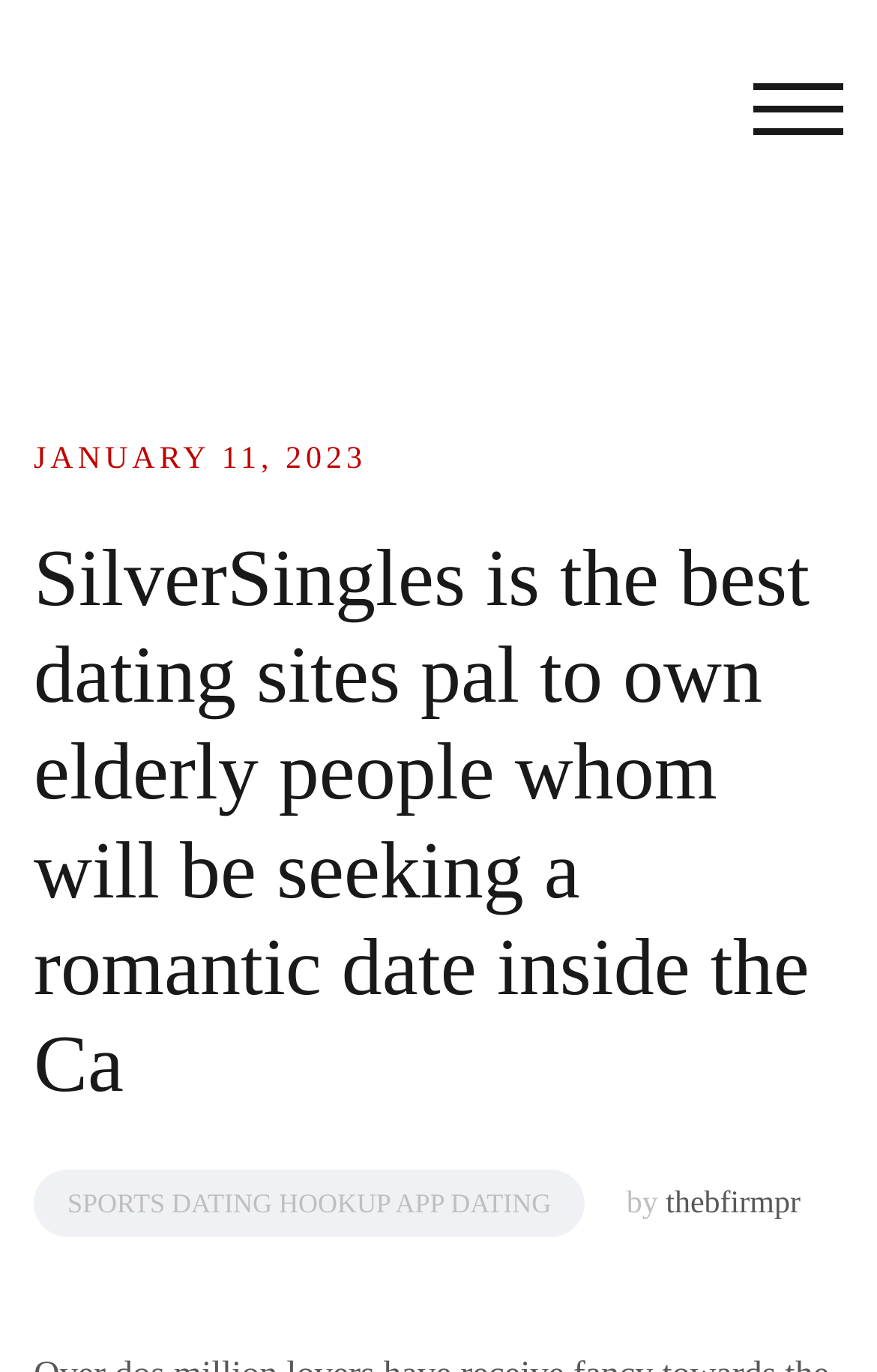Respond to the question with just a single word or phrase: 
What is the purpose of this website?

Dating for elderly people